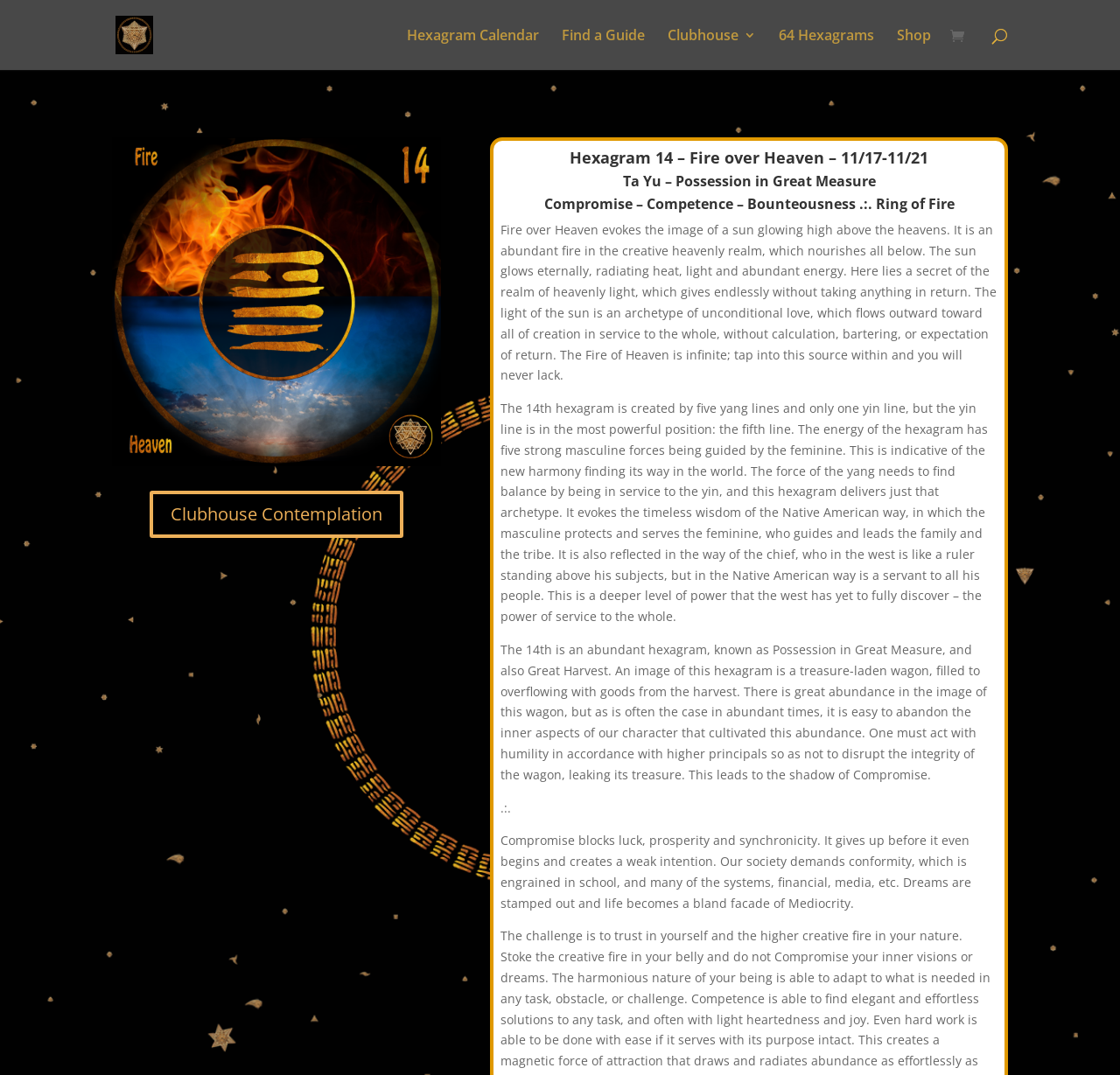Summarize the webpage in an elaborate manner.

The webpage is about Hexagram 14, also known as Possession in Great Measure, from the iChing. At the top, there is a logo image of "Keys of the iChing" with a link to the same name. Below the logo, there are six links in a row, including "Hexagram Calendar", "Find a Guide", "Clubhouse 3", "64 Hexagrams", "Shop", and an icon link with a search function.

The main content of the webpage is divided into sections. The first section has three headings: "Hexagram 14 – Fire over Heaven – 11/17-11/21", "Ta Yu – Possession in Great Measure", and "Compromise – Competence – Bounteousness.:. Ring of Fire". Below the headings, there are three paragraphs of text that describe the meaning of Hexagram 14, including its symbolism, energy, and guidance.

The first paragraph explains that Hexagram 14 represents an abundant fire in the creative heavenly realm, which nourishes all below, symbolizing unconditional love and infinite energy. The second paragraph analyzes the structure of the hexagram, with five yang lines and one yin line, indicating a balance between masculine and feminine forces. The third paragraph discusses the abundance and harvest associated with Hexagram 14, warning against compromising one's integrity and higher principles.

At the bottom of the main content, there is a short paragraph and a few lines of text that seem to be a continuation of the discussion on compromise, warning against its negative effects on luck, prosperity, and synchronicity.